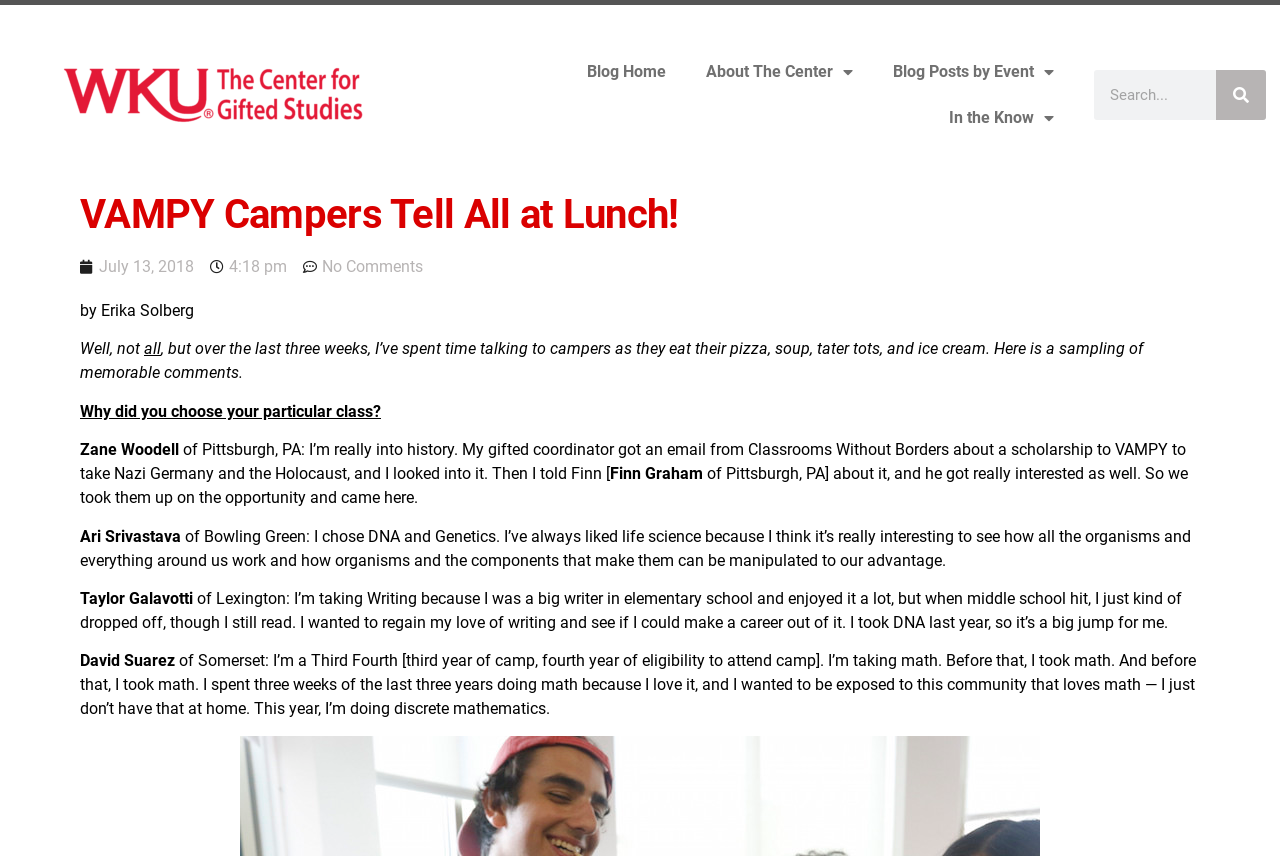How many camper quotes are in the article?
Provide a thorough and detailed answer to the question.

I counted the number of camper quotes in the article, which are from Zane Woodell, Ari Srivastava, Taylor Galavotti, and David Suarez.